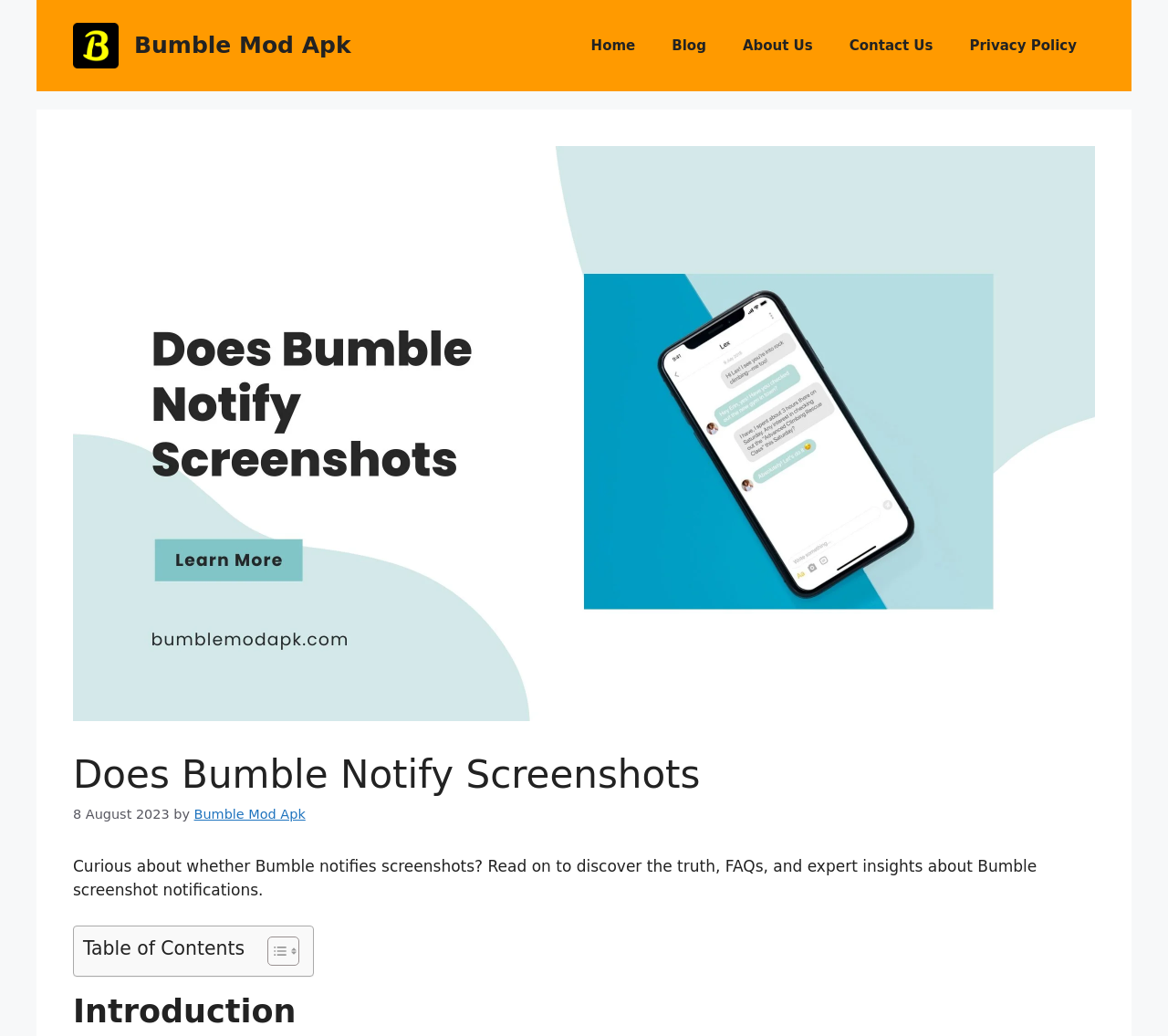How many links are in the primary navigation menu?
Analyze the image and deliver a detailed answer to the question.

The primary navigation menu has links to 'Home', 'Blog', 'About Us', 'Contact Us', and 'Privacy Policy', totaling 5 links.